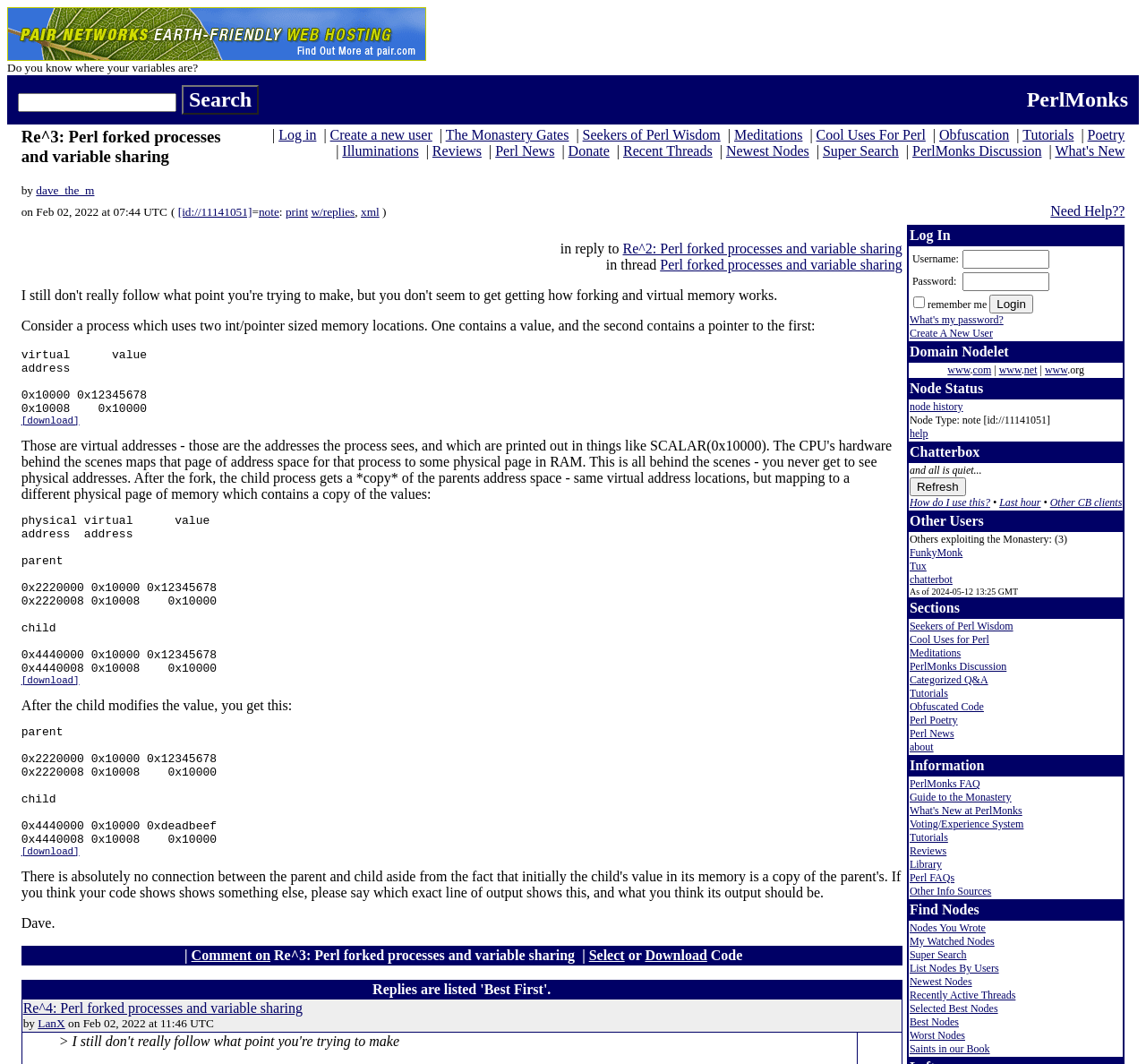Locate the bounding box coordinates of the clickable part needed for the task: "Click on the link to Rachel's Twitter".

None